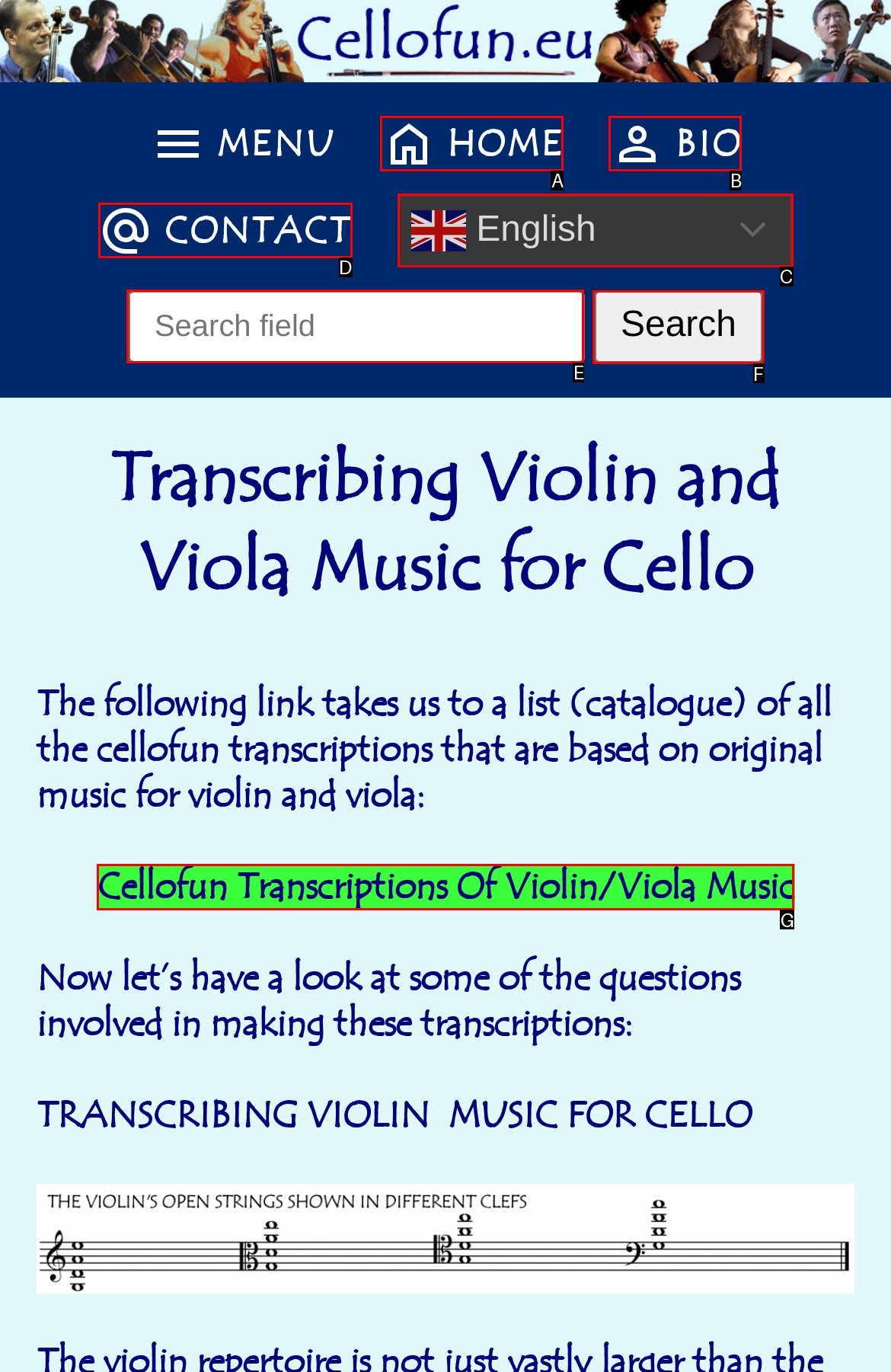Given the description: name="s" placeholder="Search field", identify the HTML element that fits best. Respond with the letter of the correct option from the choices.

E